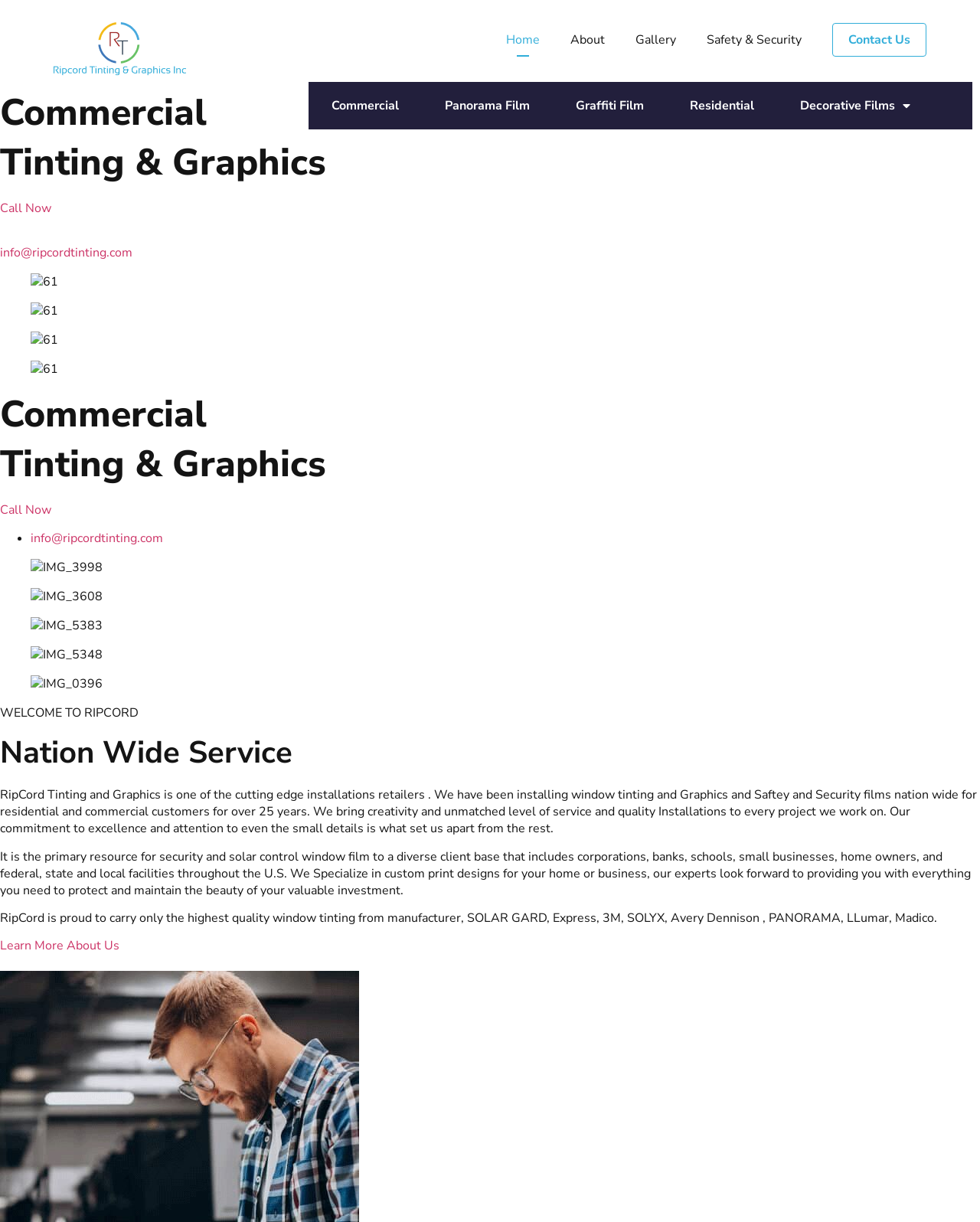Answer the following in one word or a short phrase: 
How many years of experience does RipCord have?

Over 25 years